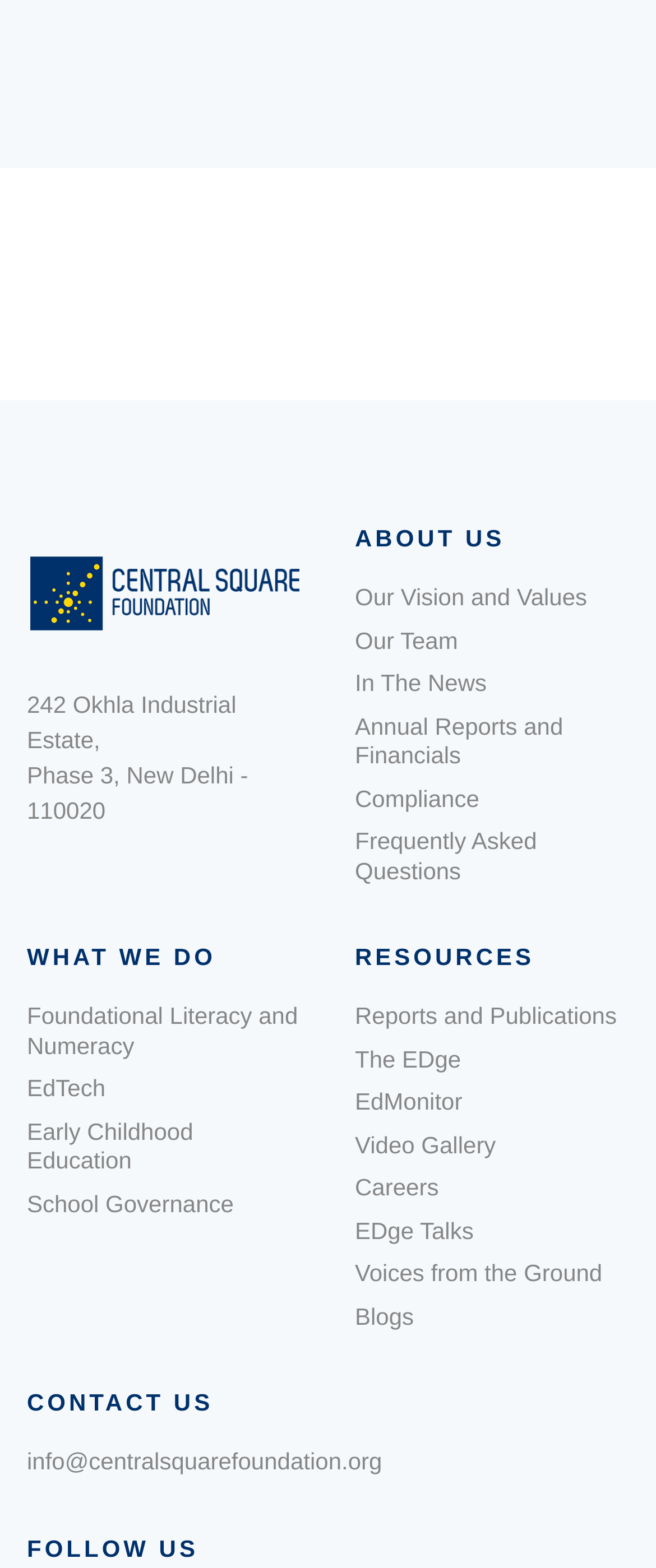Please identify the bounding box coordinates of the clickable area that will fulfill the following instruction: "Subscribe to our Newsletters". The coordinates should be in the format of four float numbers between 0 and 1, i.e., [left, top, right, bottom].

[0.082, 0.036, 0.65, 0.054]